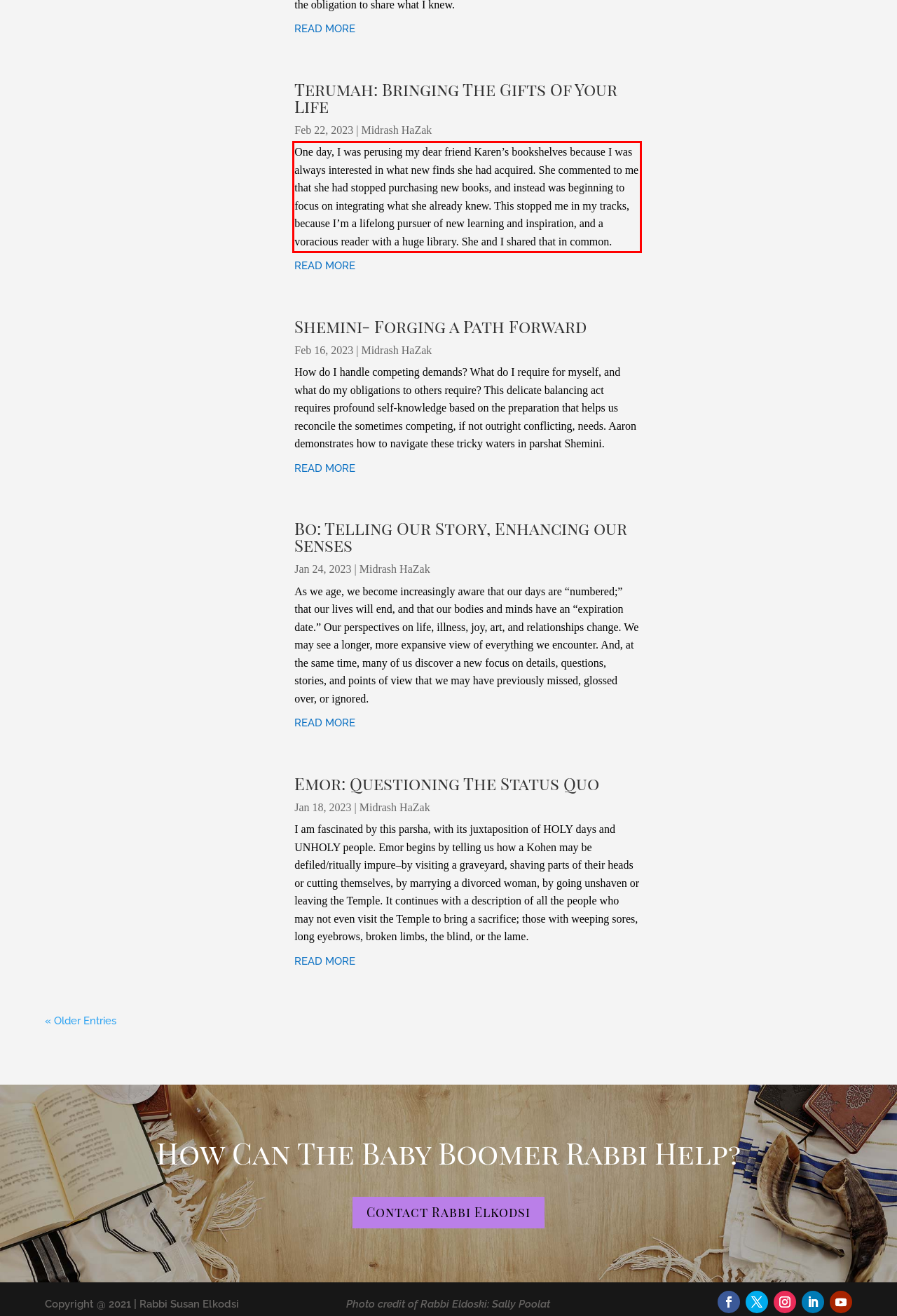Please look at the screenshot provided and find the red bounding box. Extract the text content contained within this bounding box.

One day, I was perusing my dear friend Karen’s bookshelves because I was always interested in what new finds she had acquired. She commented to me that she had stopped purchasing new books, and instead was beginning to focus on integrating what she already knew. This stopped me in my tracks, because I’m a lifelong pursuer of new learning and inspiration, and a voracious reader with a huge library. She and I shared that in common.